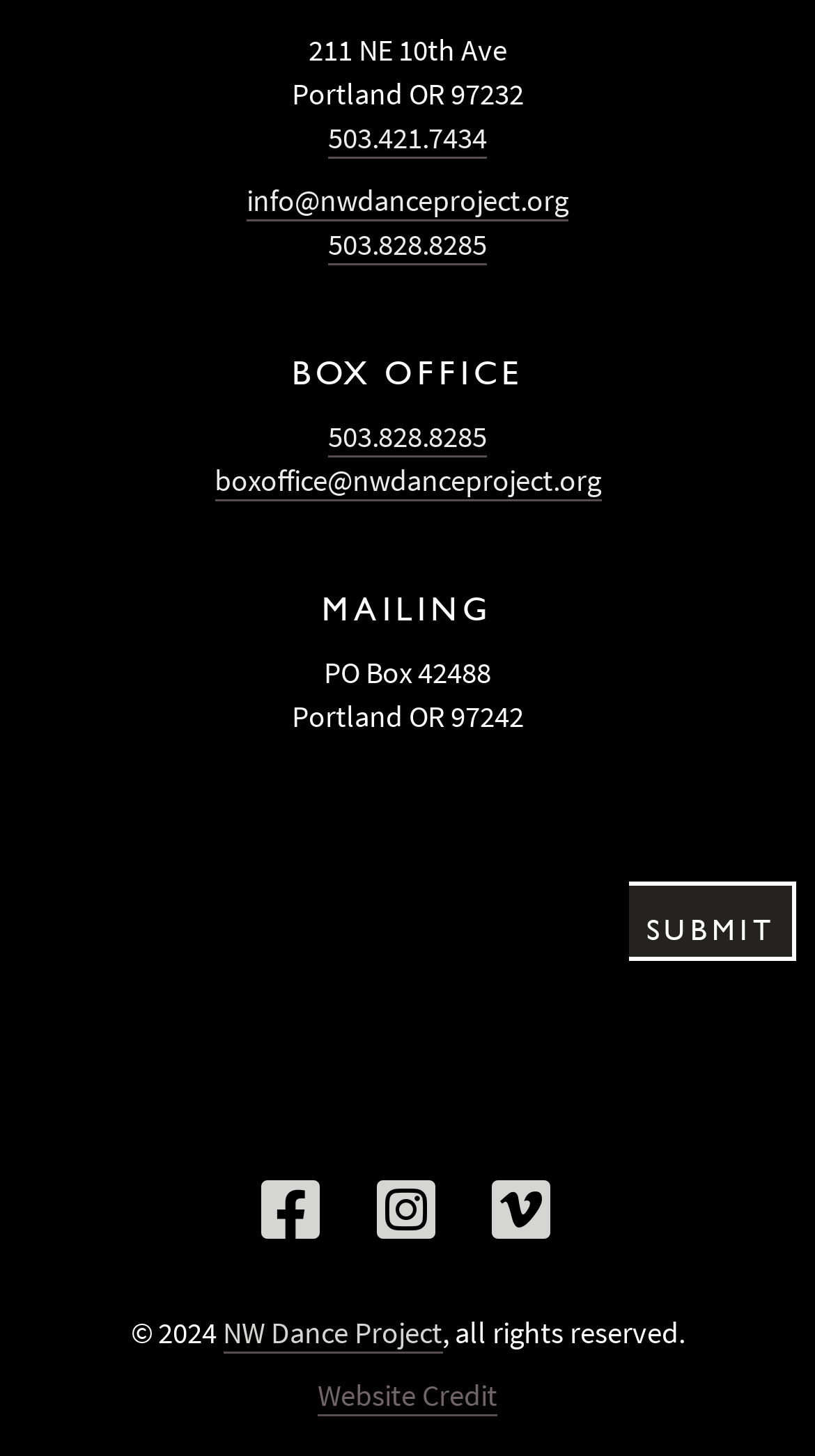Determine the bounding box coordinates for the area that should be clicked to carry out the following instruction: "view website credits".

[0.39, 0.946, 0.61, 0.973]